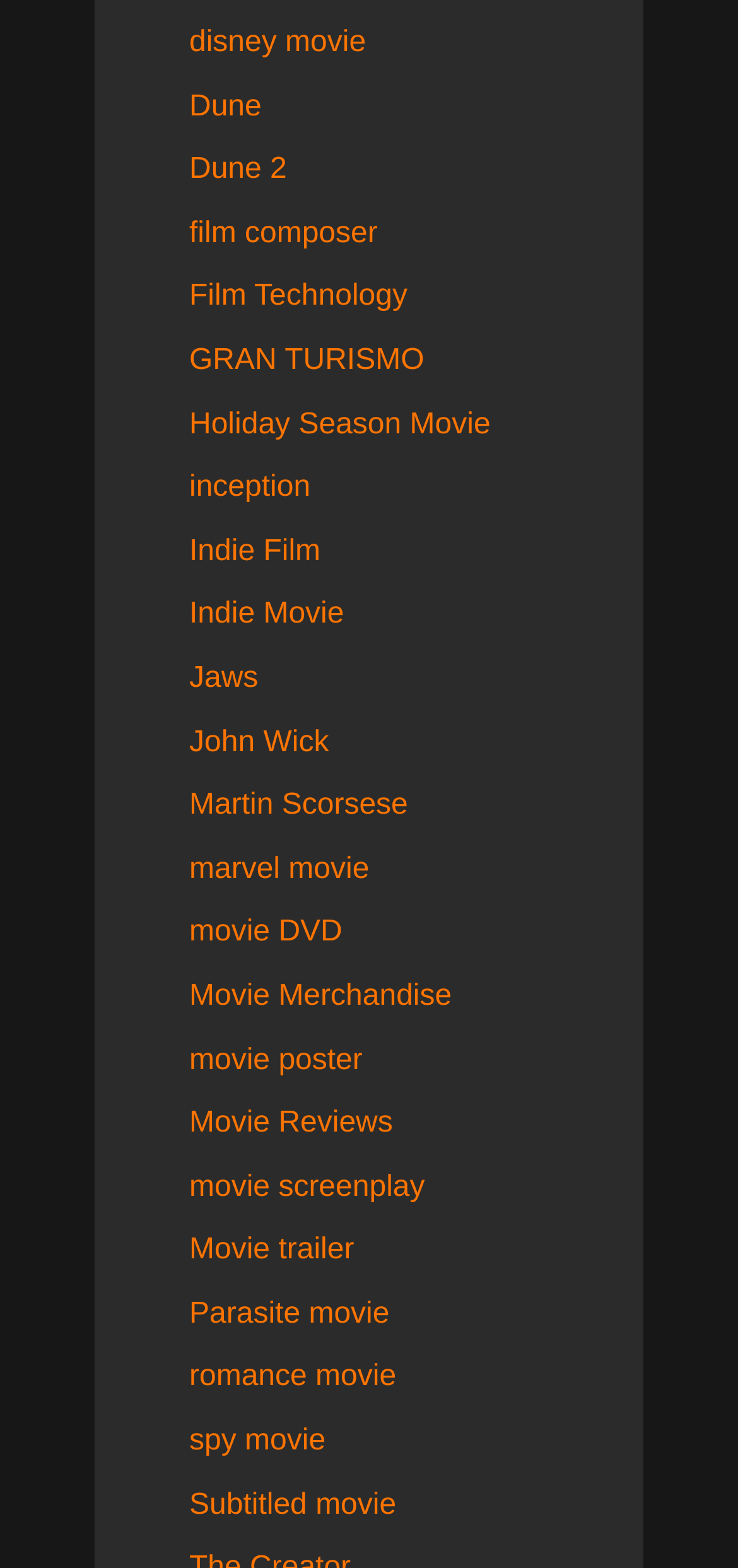Is there a link to a specific movie director on the webpage?
Use the image to answer the question with a single word or phrase.

Yes